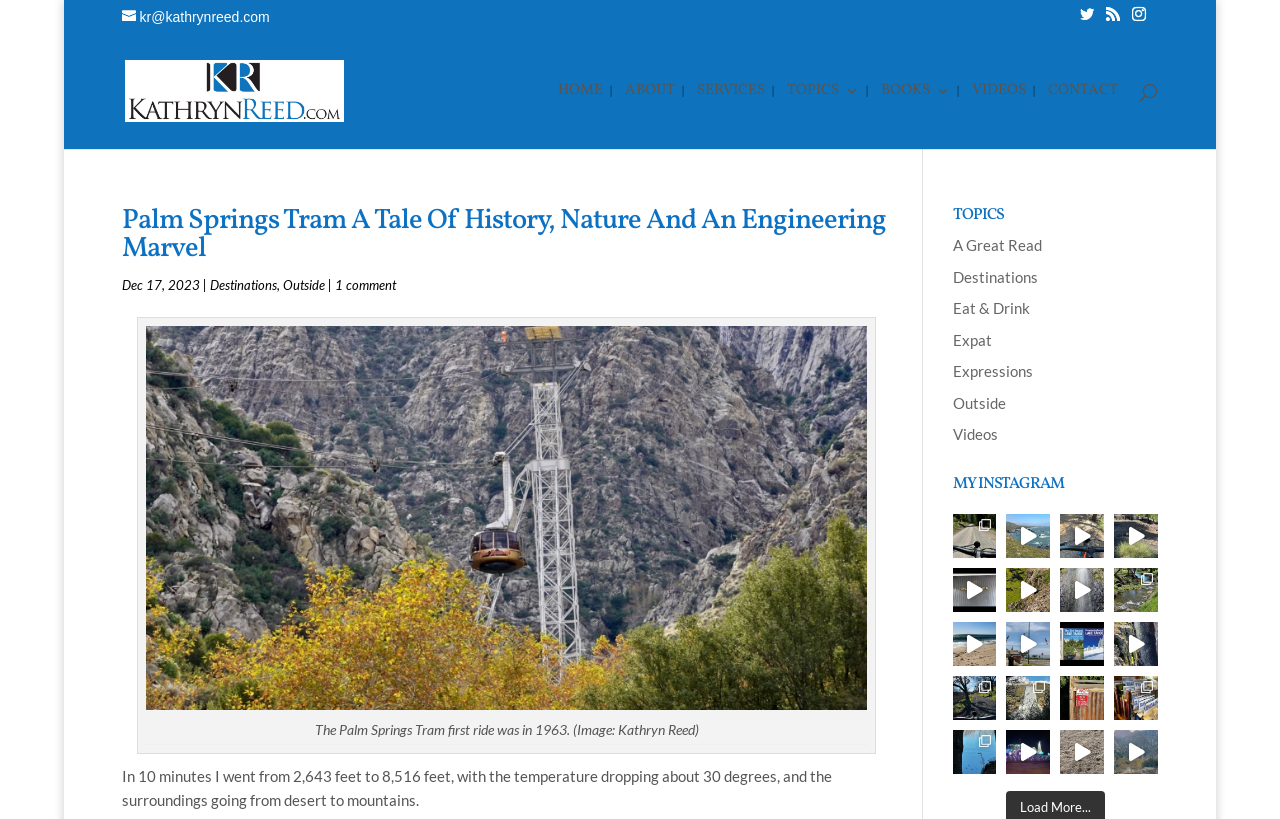Please give the bounding box coordinates of the area that should be clicked to fulfill the following instruction: "Read the article 'Palm Springs Tram A Tale Of History, Nature And An Engineering Marvel'". The coordinates should be in the format of four float numbers from 0 to 1, i.e., [left, top, right, bottom].

[0.095, 0.253, 0.696, 0.333]